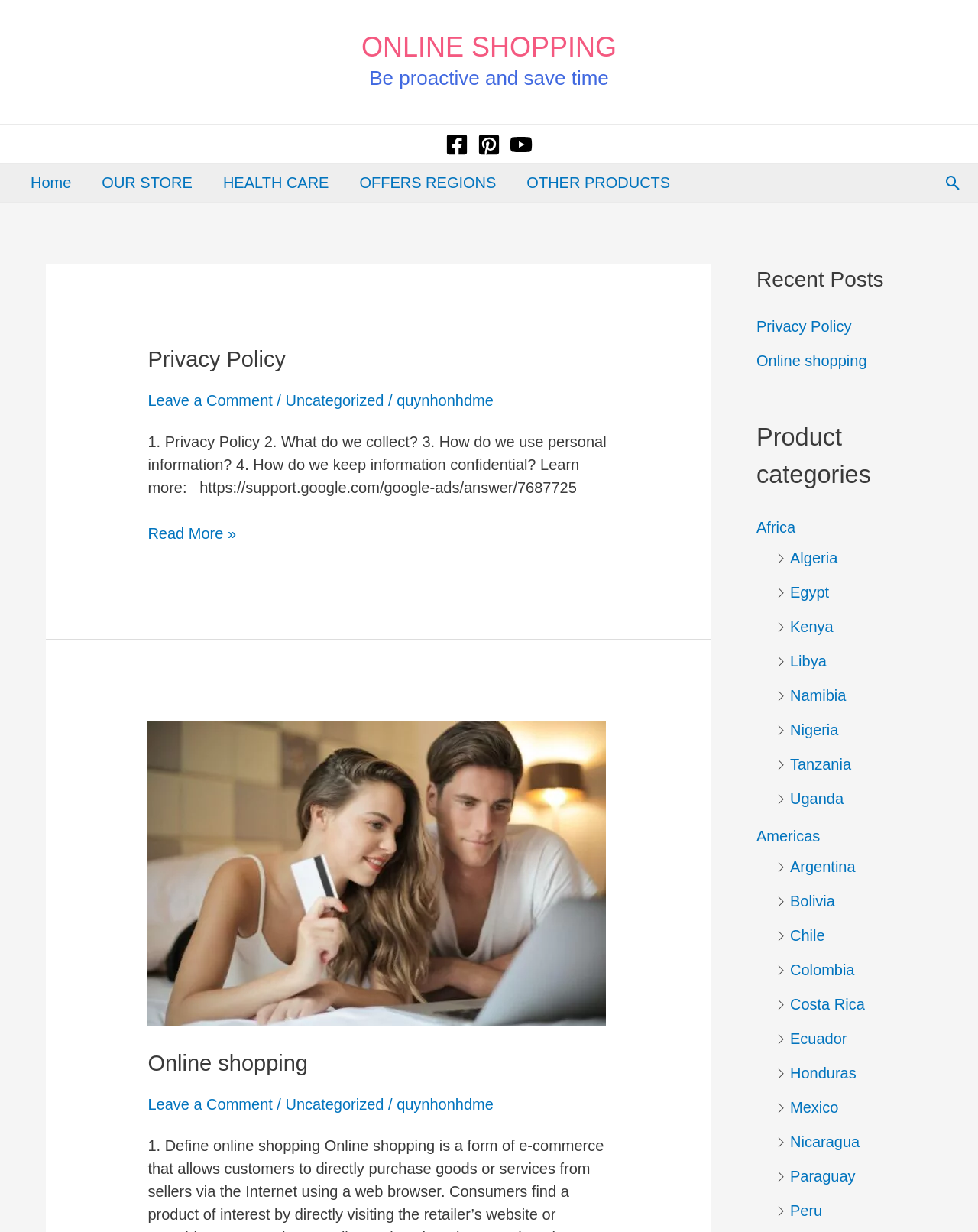What is the name of the online shopping website?
Using the visual information from the image, give a one-word or short-phrase answer.

ONLINE SHOPPING